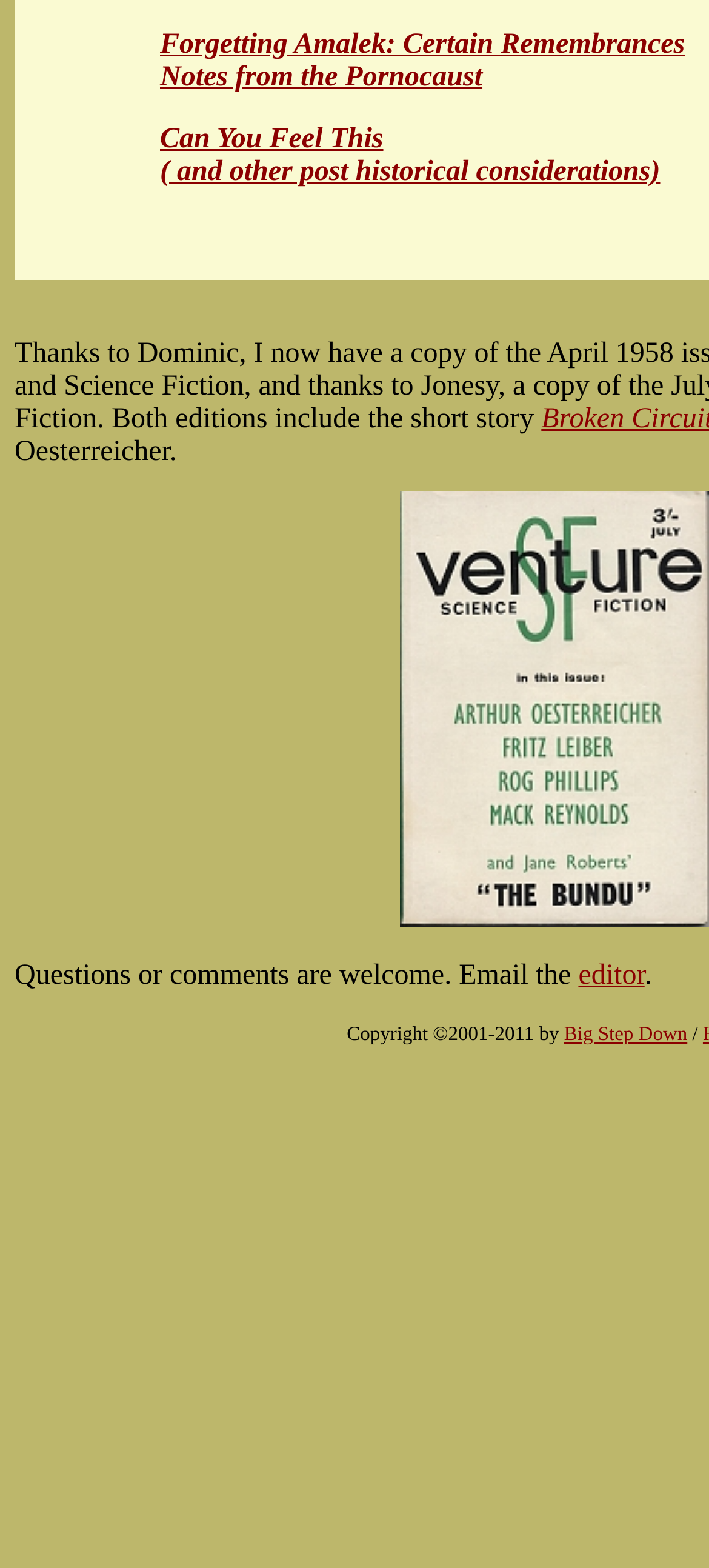Please find the bounding box coordinates in the format (top-left x, top-left y, bottom-right x, bottom-right y) for the given element description. Ensure the coordinates are floating point numbers between 0 and 1. Description: editor

[0.816, 0.612, 0.909, 0.632]